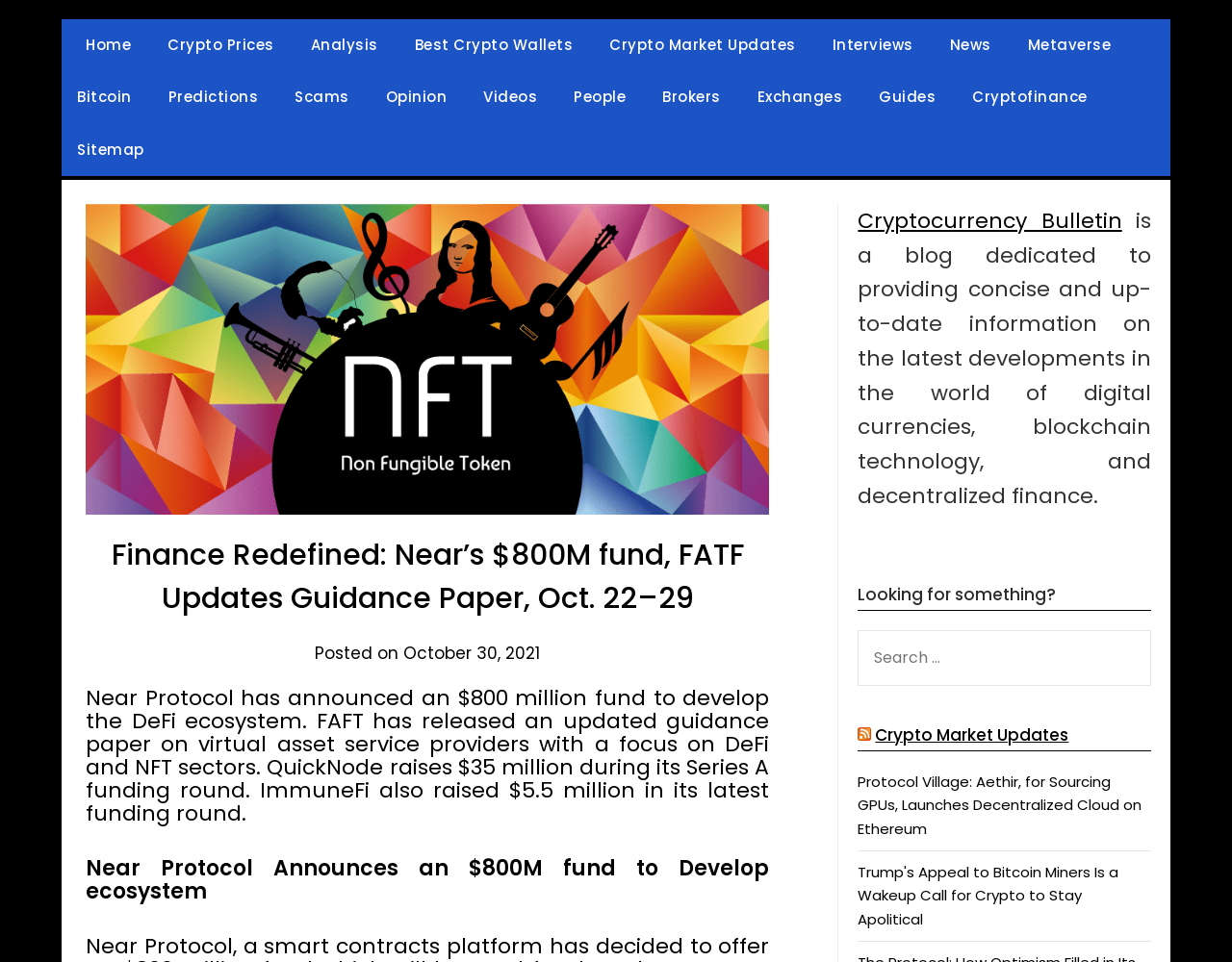Please locate and retrieve the main header text of the webpage.

Finance Redefined: Near’s $800M fund, FATF Updates Guidance Paper, Oct. 22–29